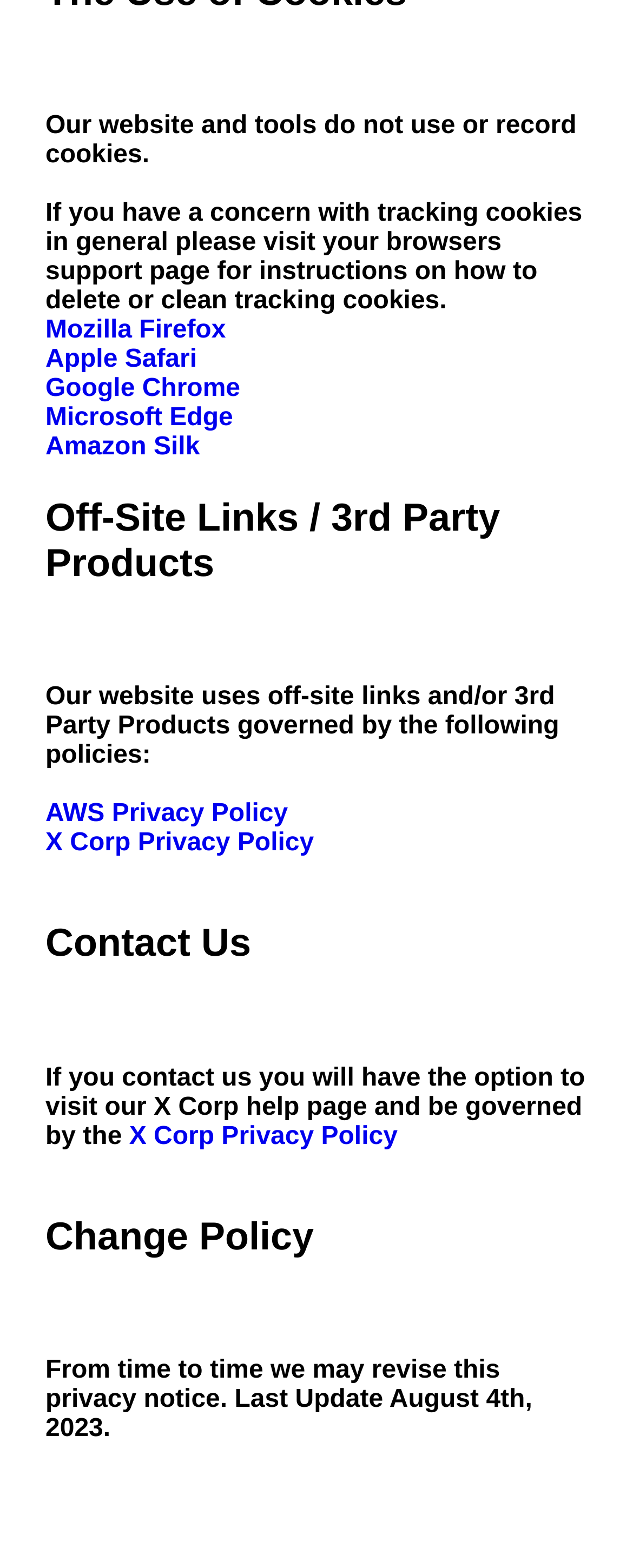Predict the bounding box coordinates for the UI element described as: "X Corp Privacy Policy". The coordinates should be four float numbers between 0 and 1, presented as [left, top, right, bottom].

[0.072, 0.529, 0.496, 0.547]